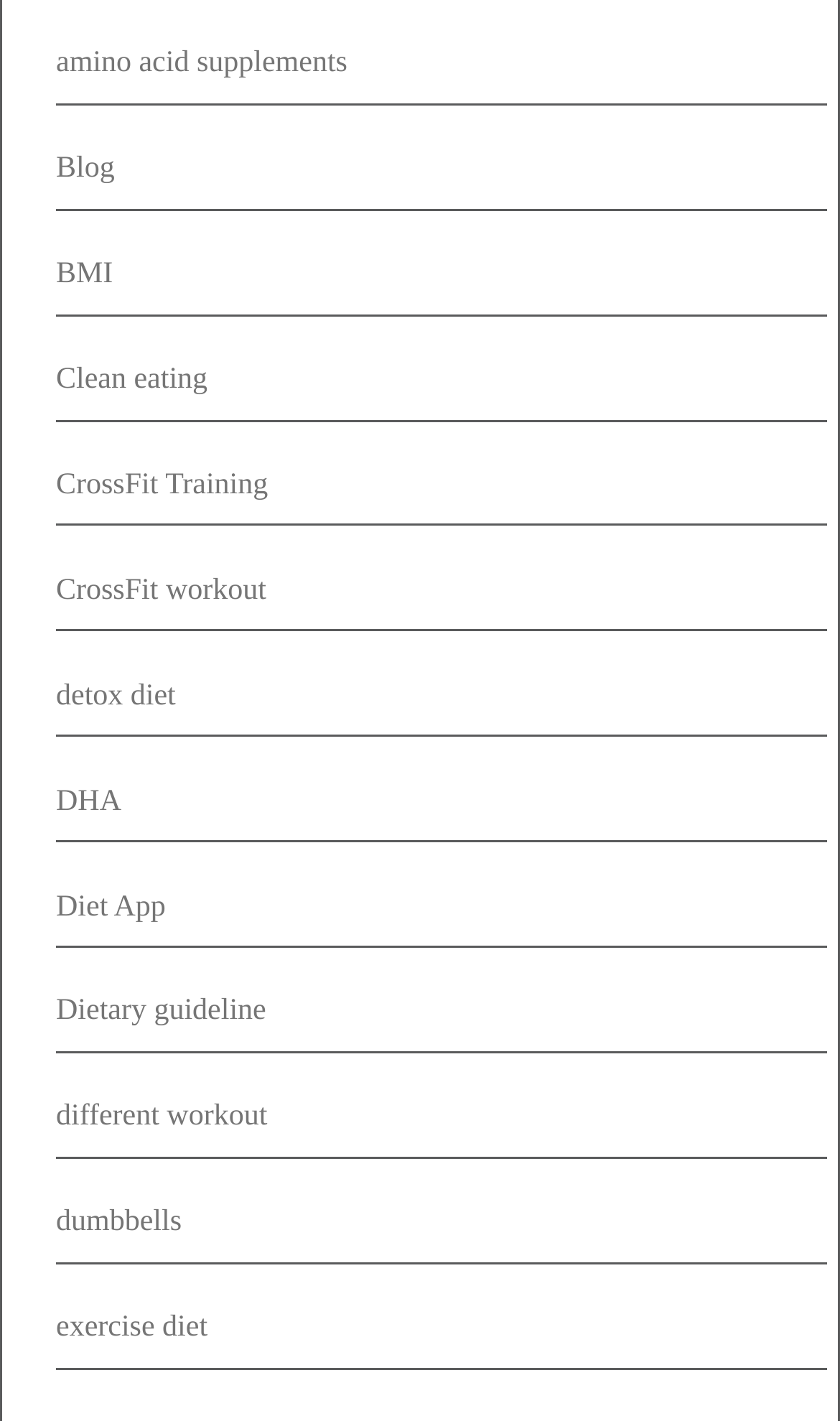Please determine the bounding box of the UI element that matches this description: amino acid supplements. The coordinates should be given as (top-left x, top-left y, bottom-right x, bottom-right y), with all values between 0 and 1.

[0.067, 0.034, 0.414, 0.057]